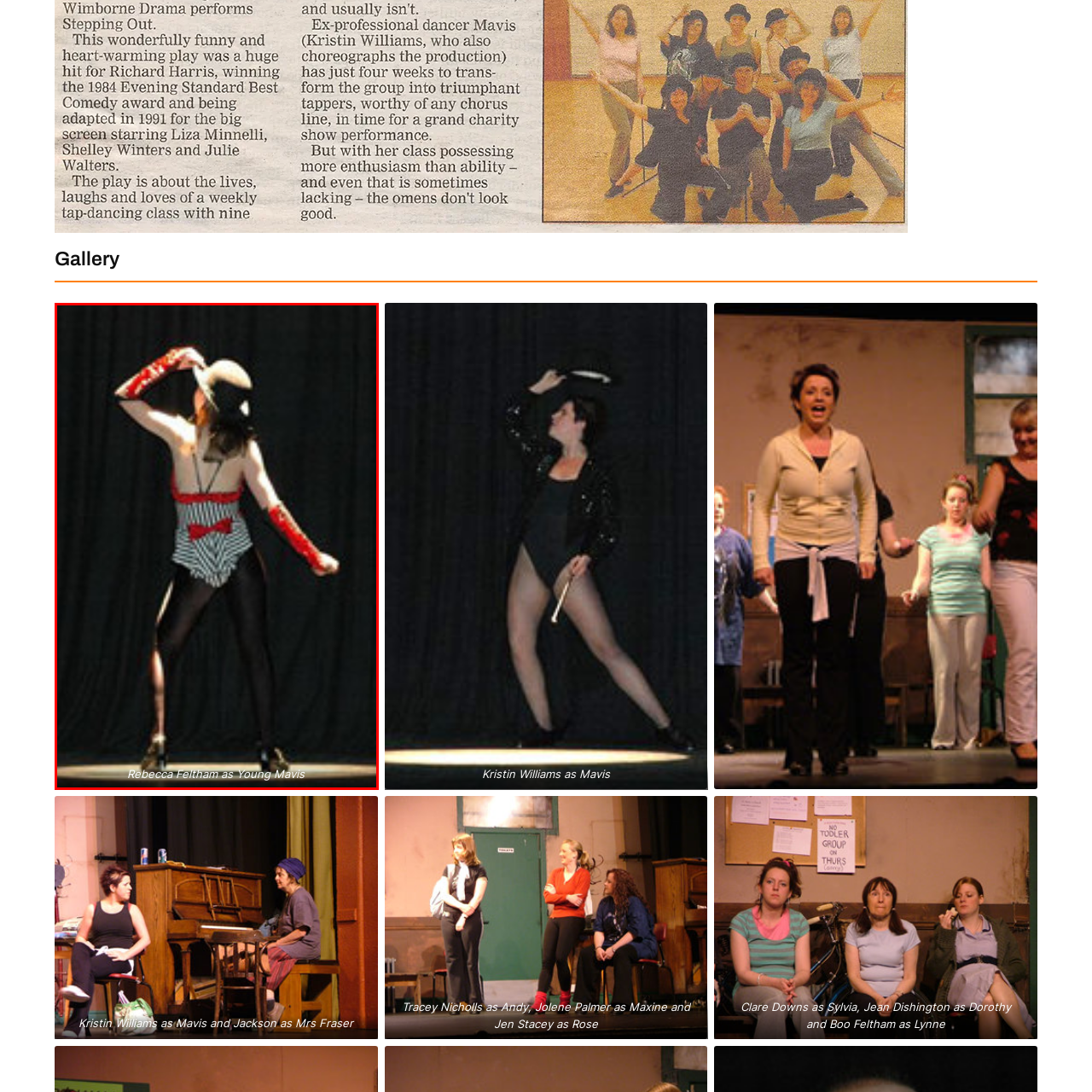Craft a detailed and vivid caption for the image that is highlighted by the red frame.

In this captivating image, Rebecca Feltham portrays Young Mavis, exuding a playful charm while striking a pose. She is dressed in a striking costume featuring bold black and white stripes complemented by a vibrant red bow at the waist. Her ensemble is accentuated by long red gloves that add a touch of theatrical flair. The backdrop is solid black, enhancing the dramatic effect and focusing attention on her dynamic silhouette. Feltham's playful expression and the tilt of her hat suggest a confident and spirited character, embodying the essence of performance art. This image captures a moment that radiates energy and creativity, inviting viewers to appreciate the artistry of the role.